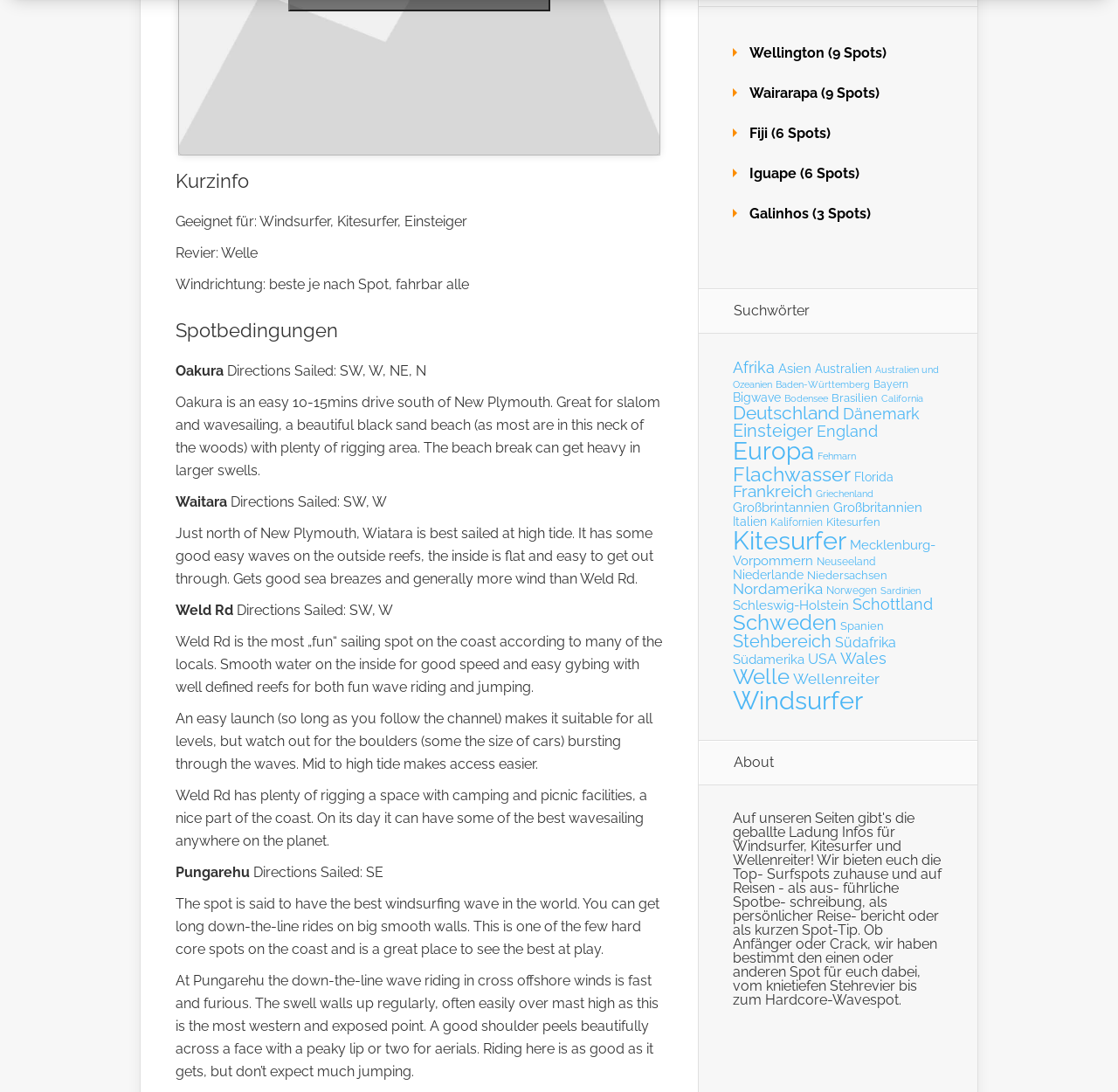Can you give a comprehensive explanation to the question given the content of the image?
What is the characteristic of the wave at Pungarehu?

The webpage describes Pungarehu as having the best windsurfing wave in the world, with long down-the-line rides on big smooth walls, indicating that the wave at Pungarehu is suitable for long, fast rides.